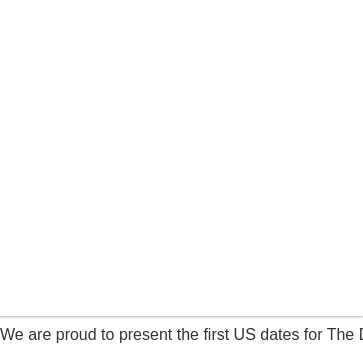Describe the image with as much detail as possible.

This image announces the first US tour dates for the influential band The Dream Syndicate since 1989. Accompanying a vibrant visual element, the text expresses excitement about this long-awaited return. The announcement highlights their first show scheduled in Cleveland on November 22, 2013, emphasizing the significance of this event in the band's storied career. The caption encapsulates the nostalgia and anticipation surrounding the band's comeback, setting an inviting tone for fans eager to reconnect with their music.